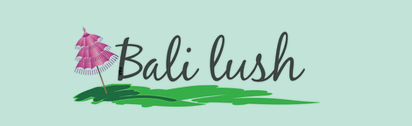Give a comprehensive caption that covers the entire image content.

The image features the logo of "Bali lush," showcasing a playful and inviting design. At the left side, a pink parasol is illustrated, creating a tropical and relaxing vibe that reflects the essence of a serene getaway. The text "Bali lush" is beautifully scripted in a stylized font, emphasizing a sense of elegance and comfort. The logo's backdrop consists of a subtle light green, enhancing the overall aesthetic with a calm and refreshing feel, synonymous with the lush landscapes of Bali, making it perfect for a hospitality or travel-focused brand.